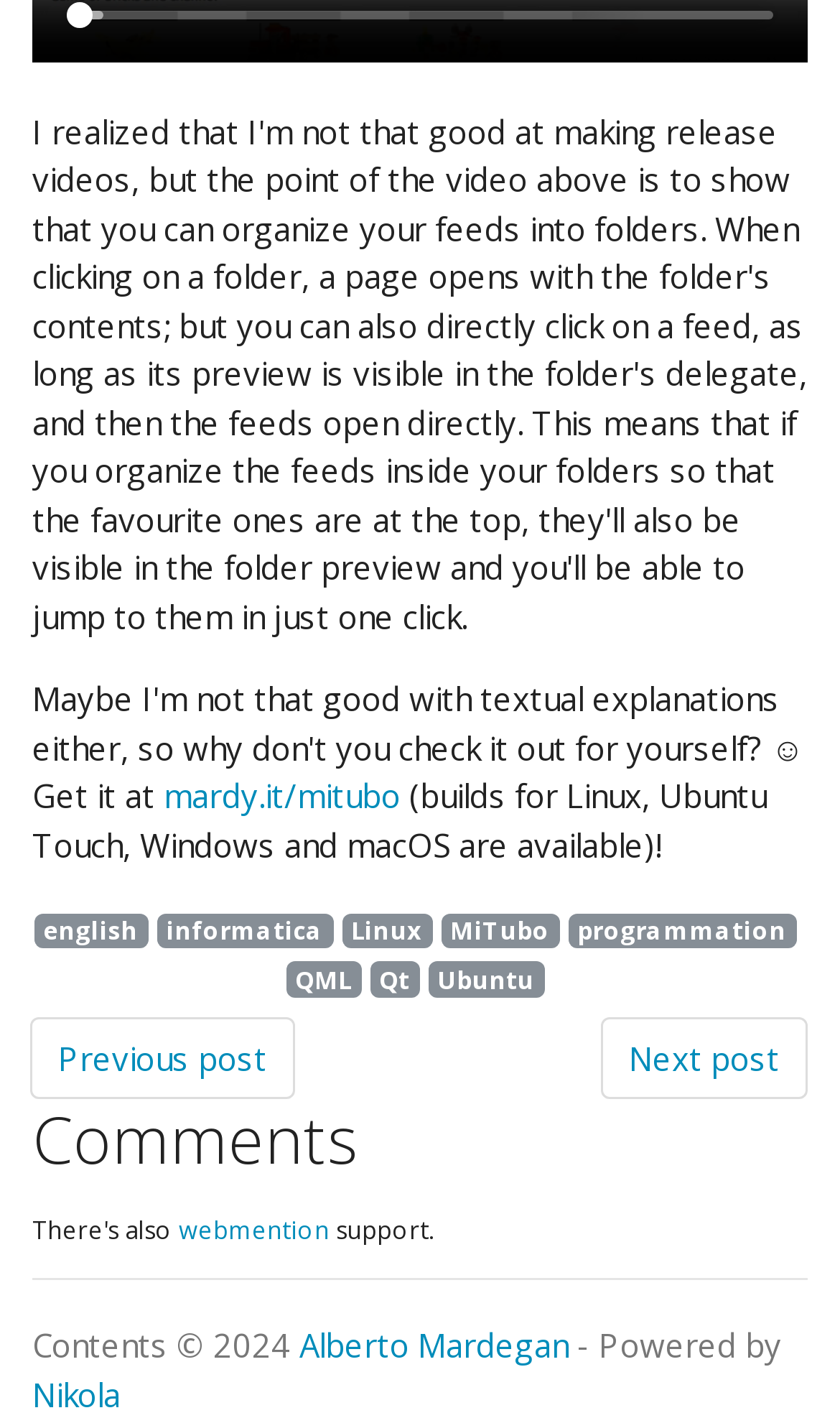Locate the bounding box for the described UI element: "english". Ensure the coordinates are four float numbers between 0 and 1, formatted as [left, top, right, bottom].

[0.04, 0.644, 0.176, 0.669]